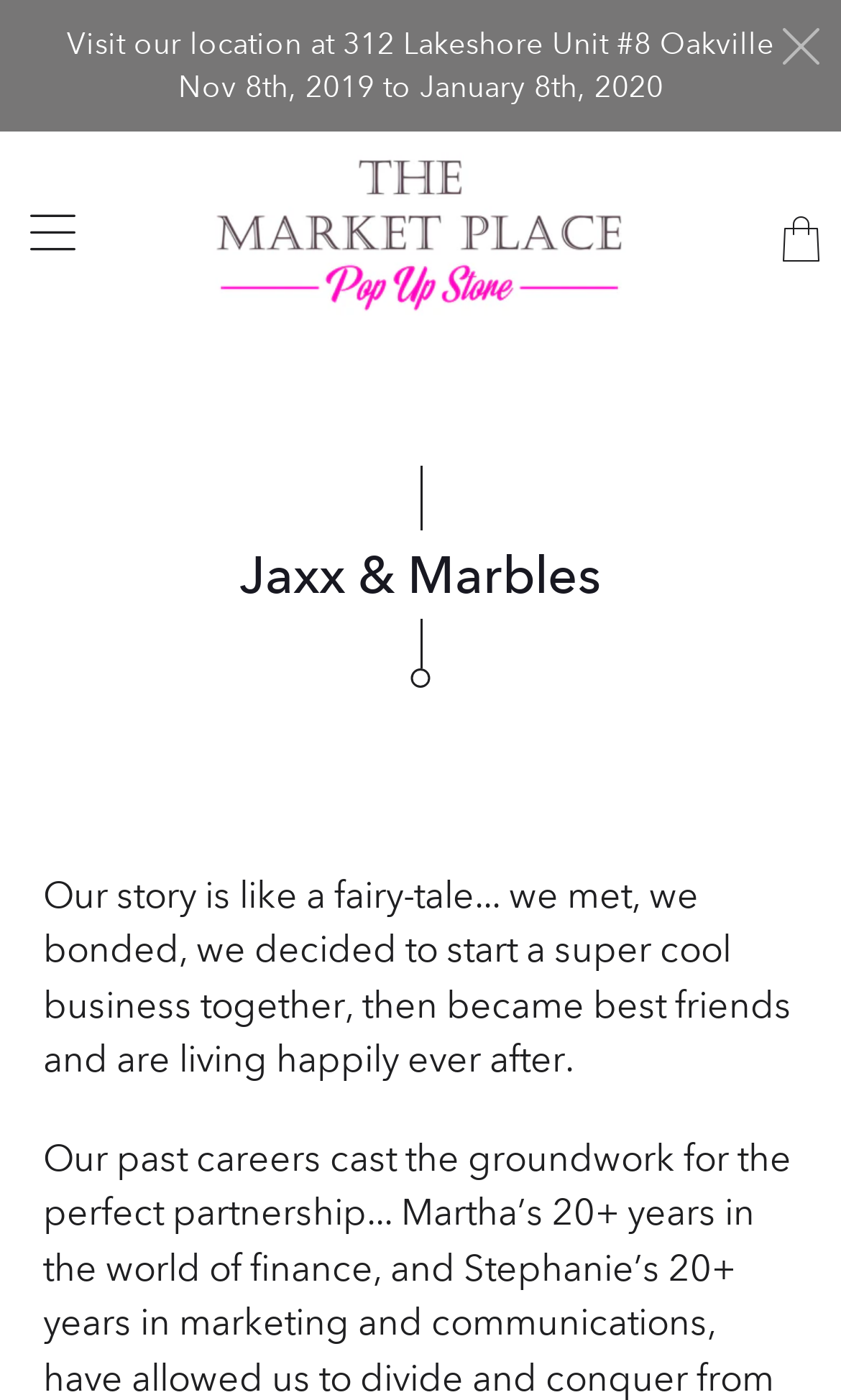Consider the image and give a detailed and elaborate answer to the question: 
What is the theme of the business's story?

The theme of the business's story can be inferred from the static text element that describes their story, which starts with 'Our story is like a fairy-tale...'.